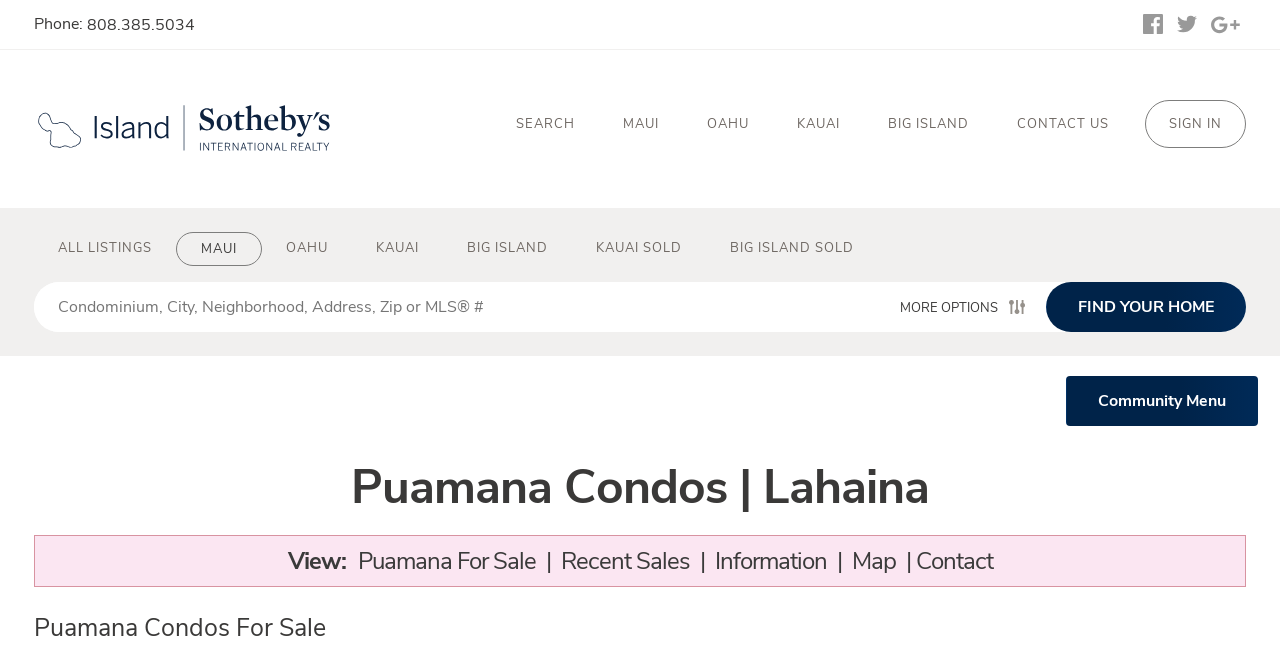Bounding box coordinates should be provided in the format (top-left x, top-left y, bottom-right x, bottom-right y) with all values between 0 and 1. Identify the bounding box for this UI element: Find Your Home

[0.817, 0.435, 0.973, 0.512]